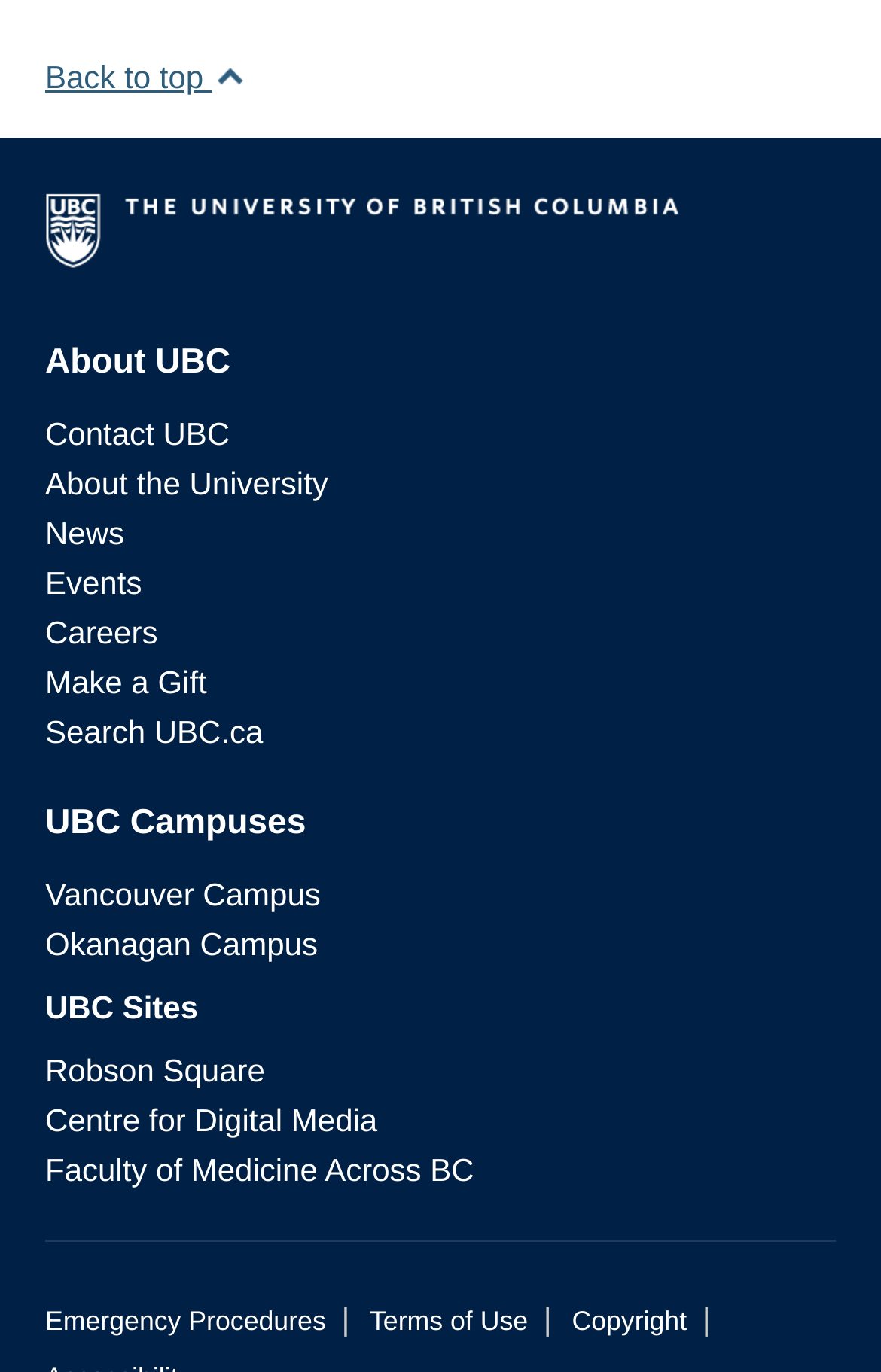Please answer the following question using a single word or phrase: 
What is the last link in the 'UBC Sites' section?

Faculty of Medicine Across BC